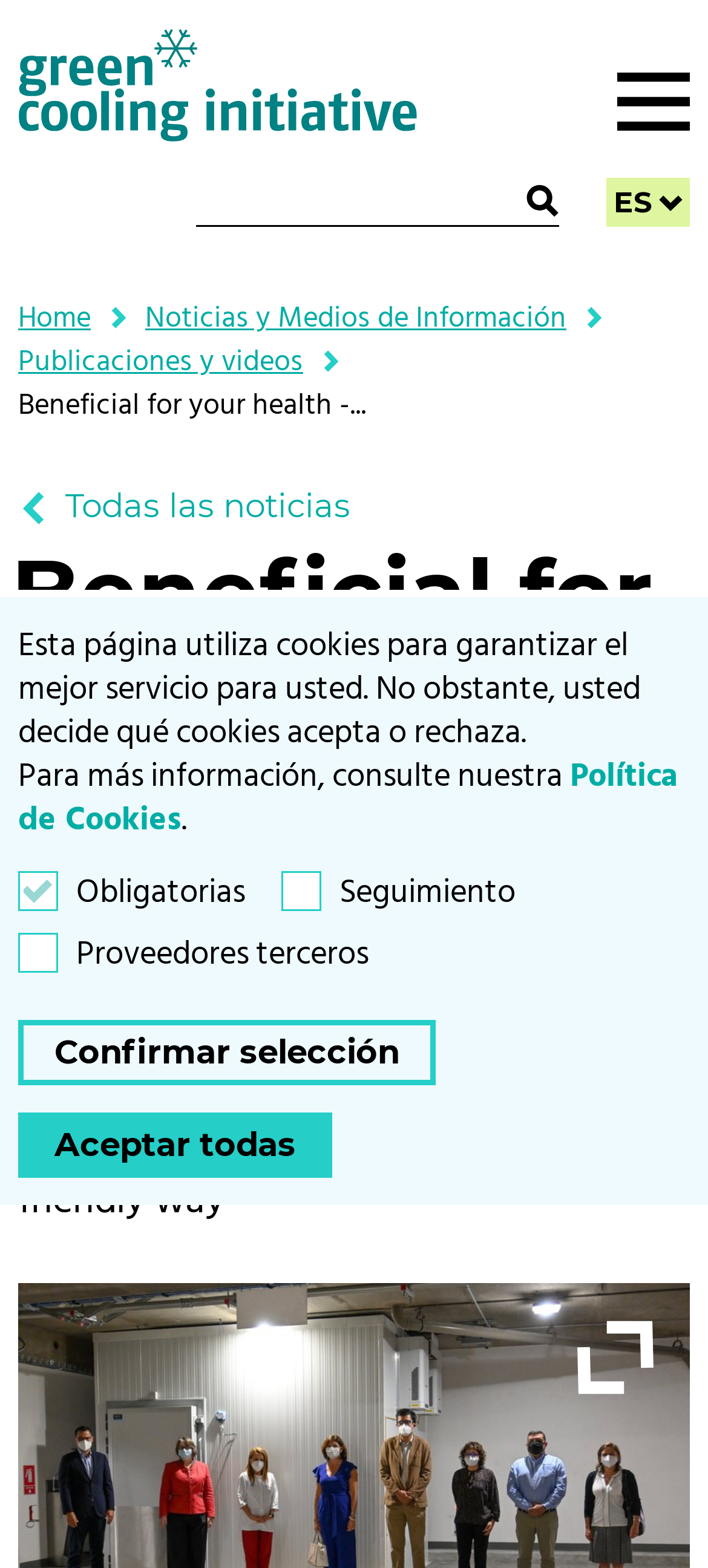Determine the bounding box coordinates for the area that should be clicked to carry out the following instruction: "Change language".

[0.856, 0.113, 0.974, 0.145]